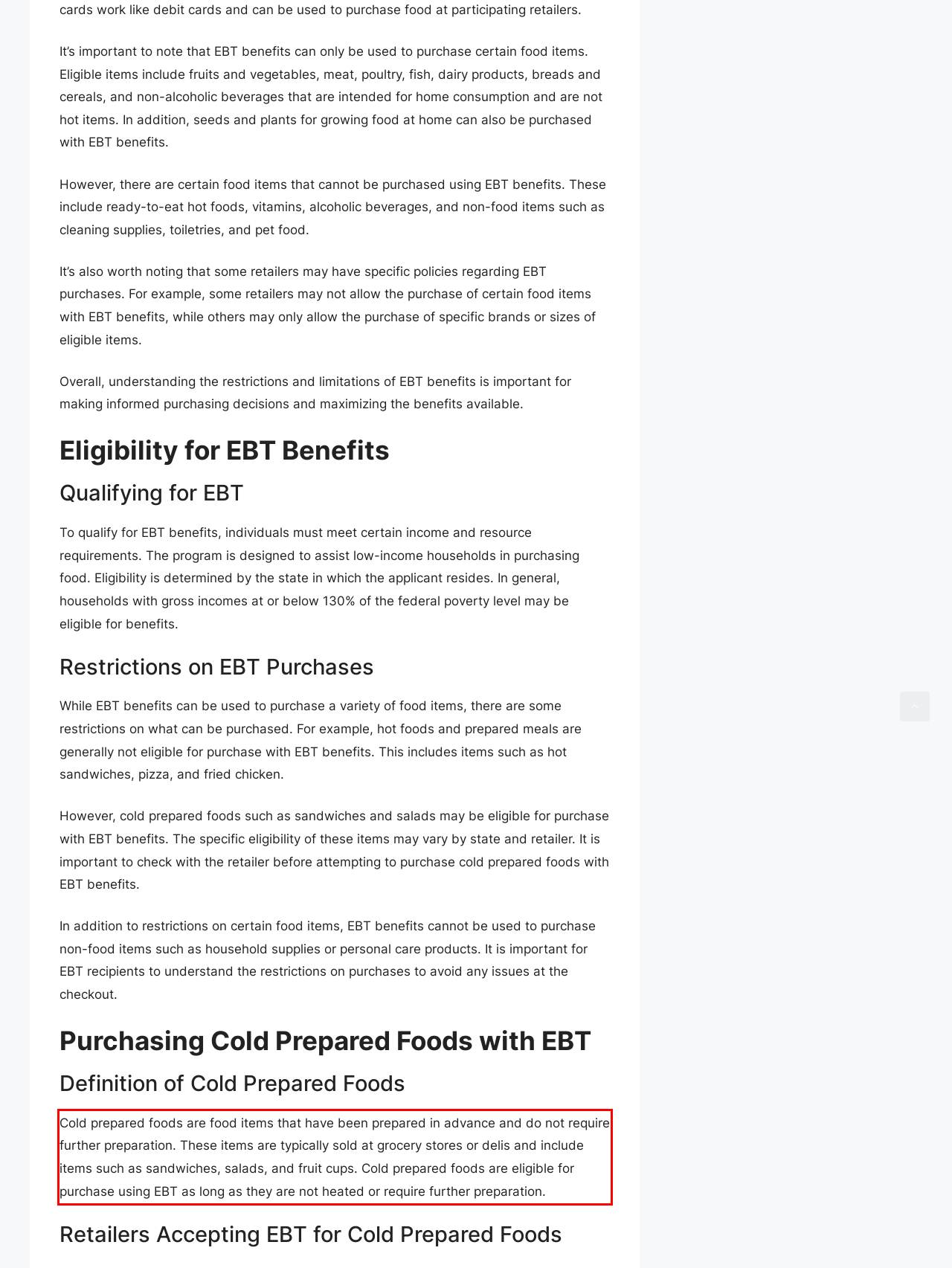View the screenshot of the webpage and identify the UI element surrounded by a red bounding box. Extract the text contained within this red bounding box.

Cold prepared foods are food items that have been prepared in advance and do not require further preparation. These items are typically sold at grocery stores or delis and include items such as sandwiches, salads, and fruit cups. Cold prepared foods are eligible for purchase using EBT as long as they are not heated or require further preparation.